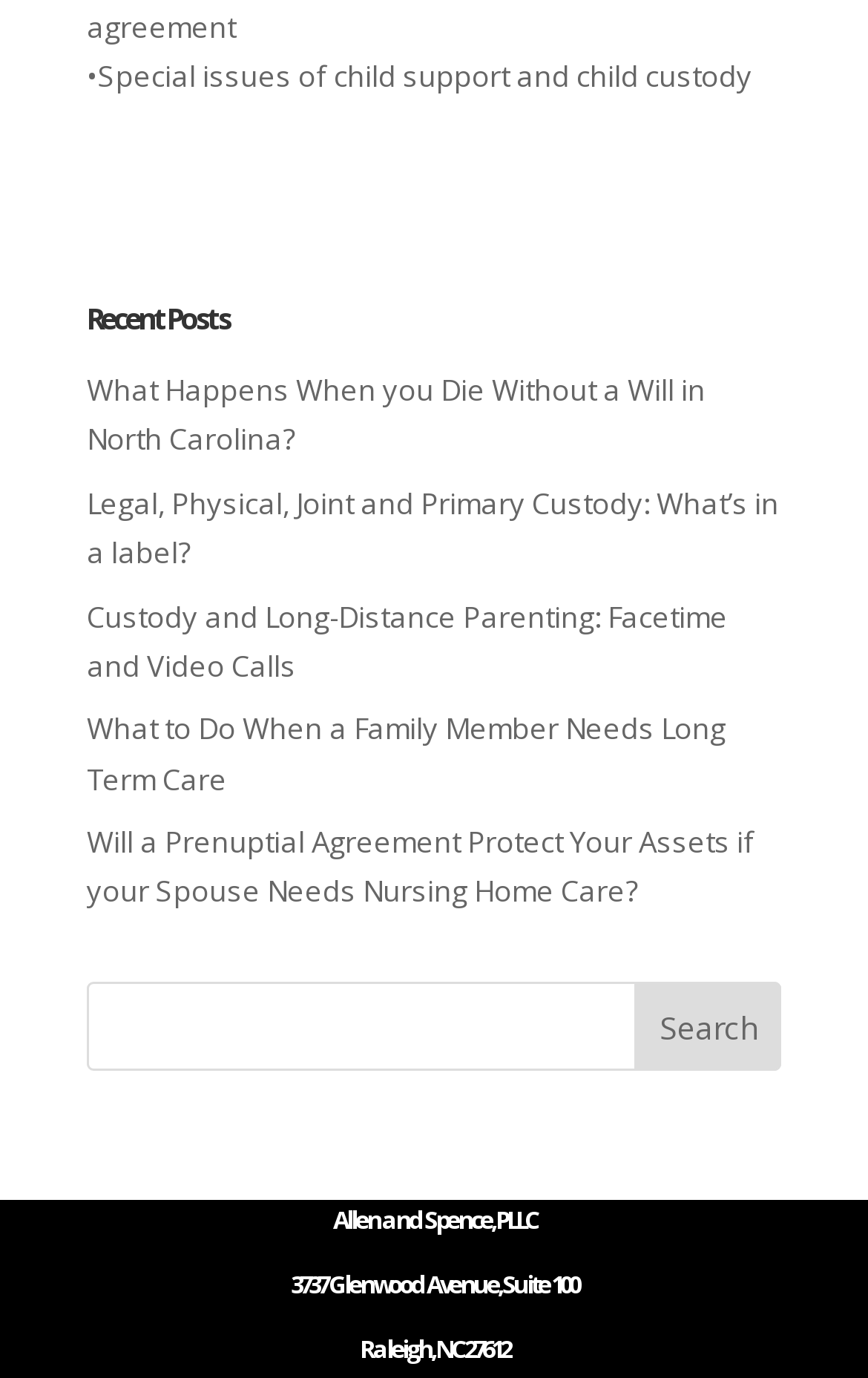Identify the bounding box of the UI element that matches this description: "value="Search"".

[0.732, 0.713, 0.9, 0.778]